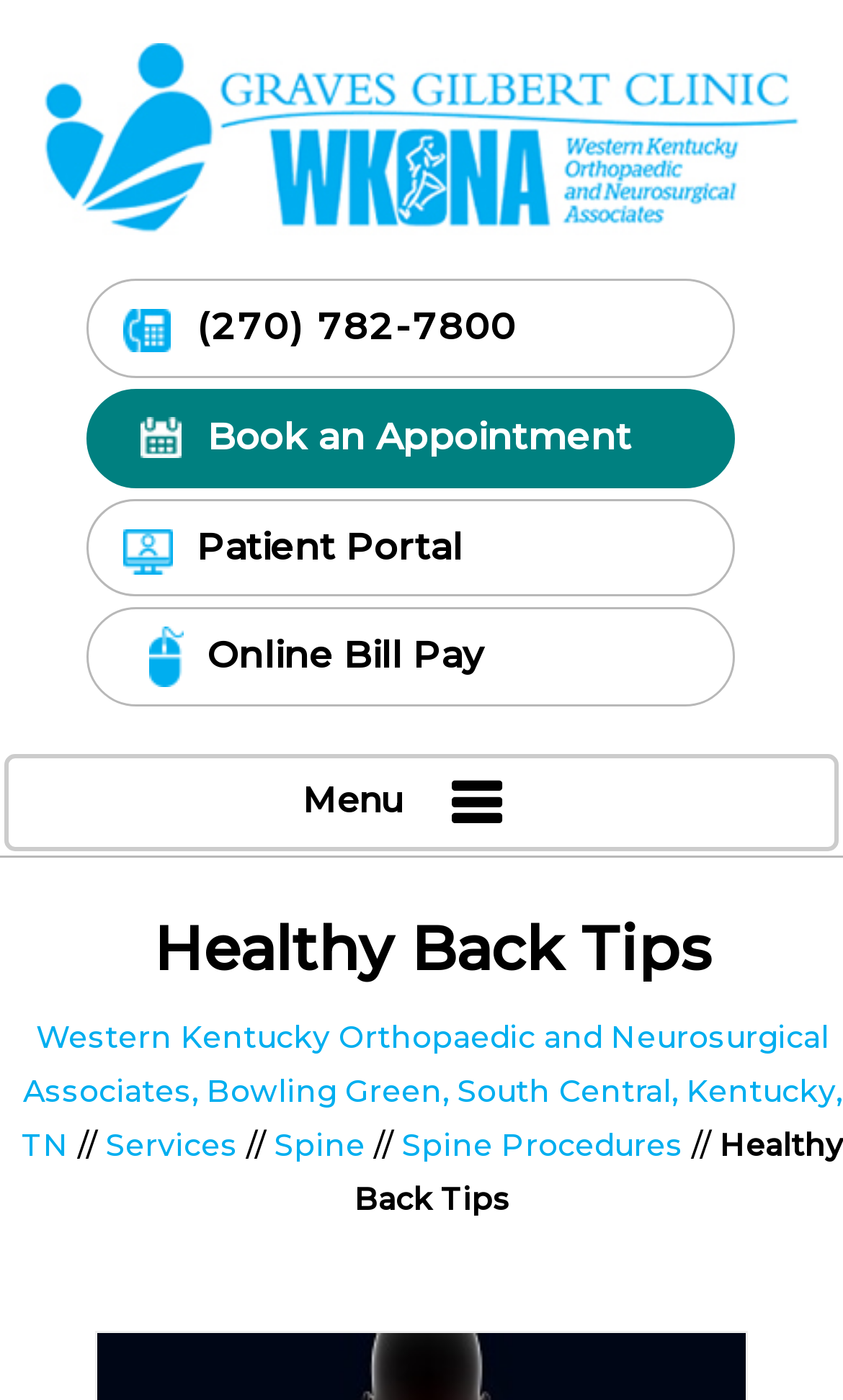Show the bounding box coordinates of the element that should be clicked to complete the task: "Go to Patient Portal".

[0.103, 0.356, 0.872, 0.427]